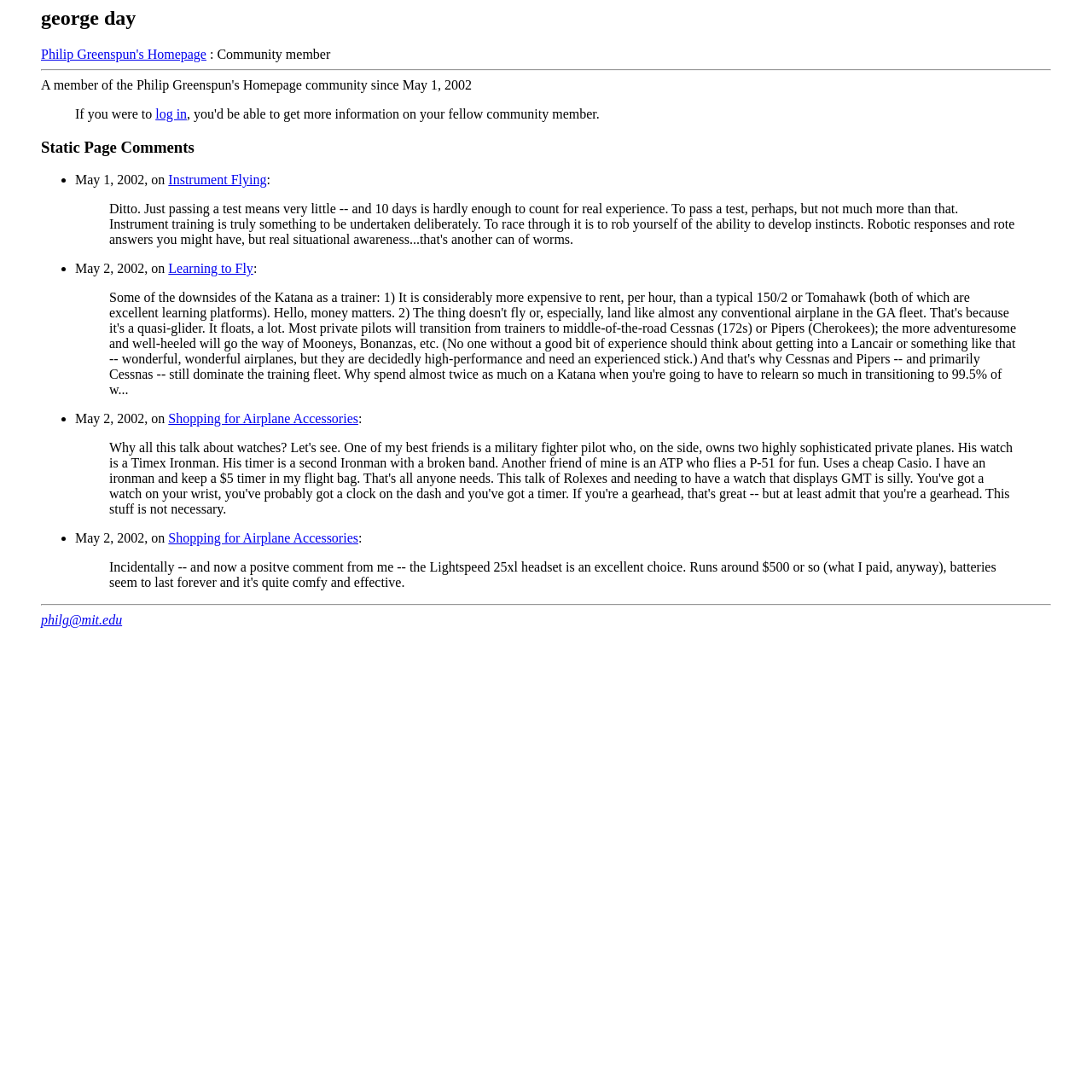Using the element description: "log in", determine the bounding box coordinates for the specified UI element. The coordinates should be four float numbers between 0 and 1, [left, top, right, bottom].

[0.142, 0.098, 0.171, 0.111]